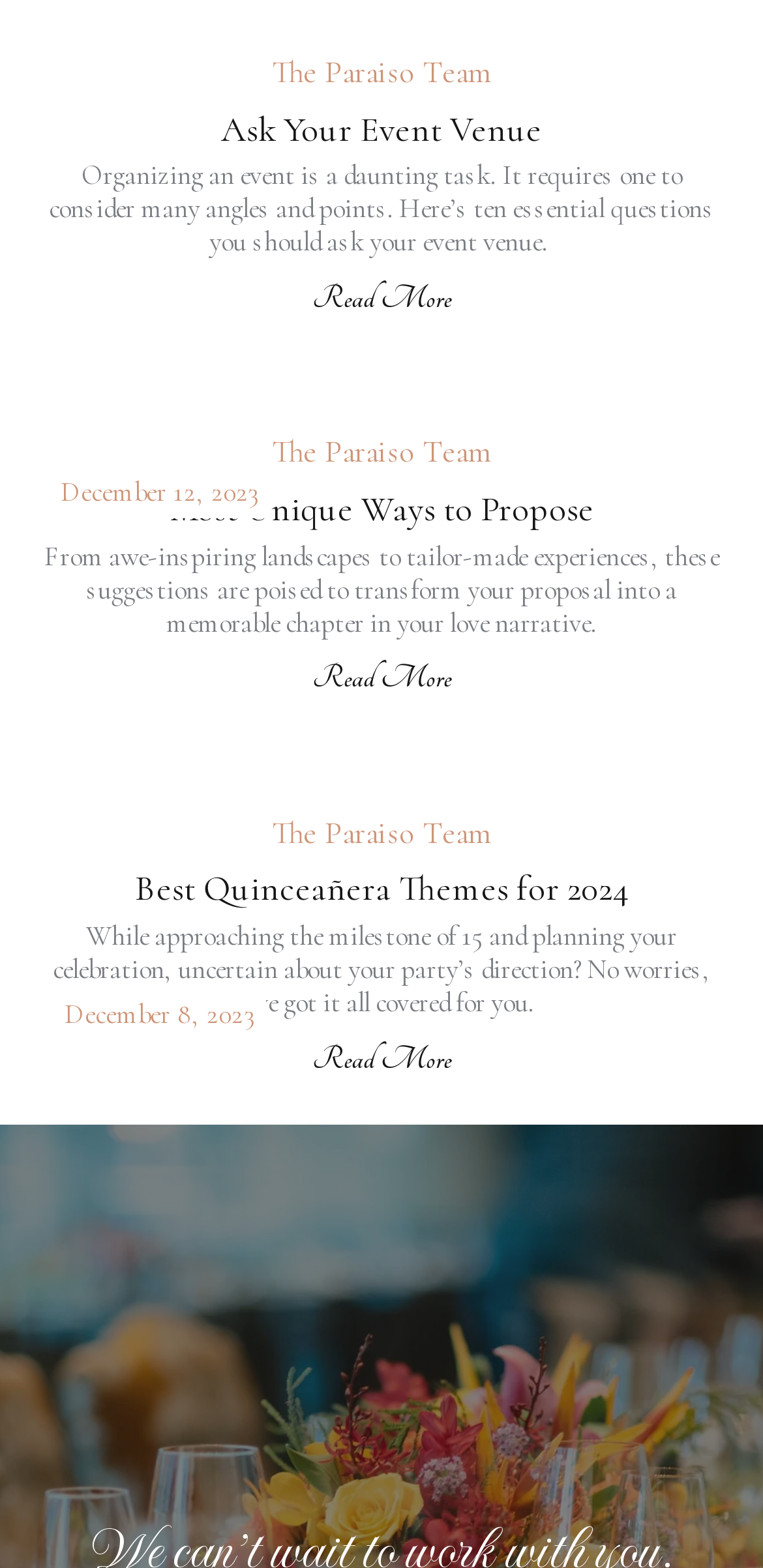Locate and provide the bounding box coordinates for the HTML element that matches this description: "The Paraiso Team".

[0.356, 0.034, 0.644, 0.059]